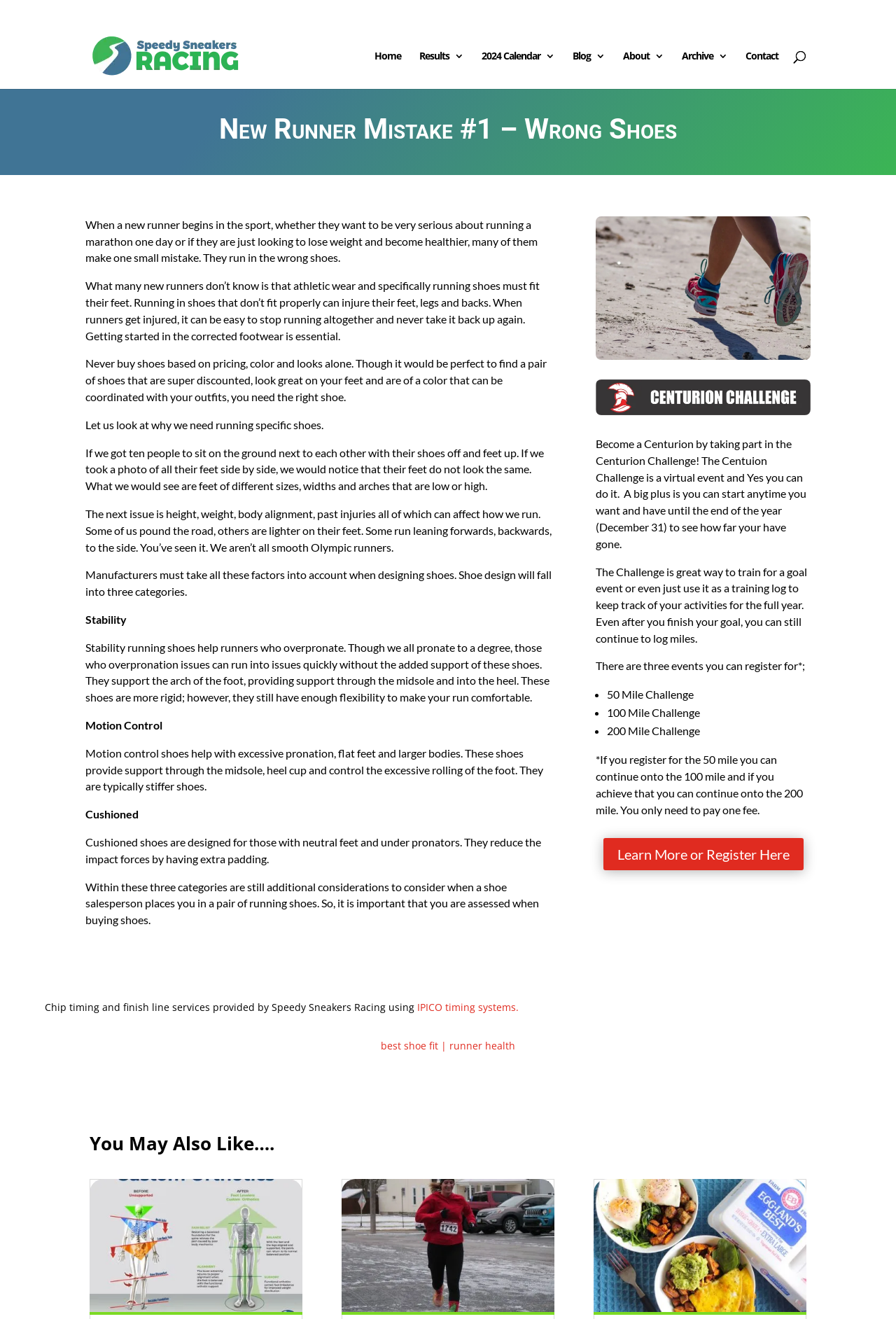Determine the bounding box coordinates for the area that should be clicked to carry out the following instruction: "Learn more or register for the Centurion Challenge".

[0.673, 0.635, 0.897, 0.66]